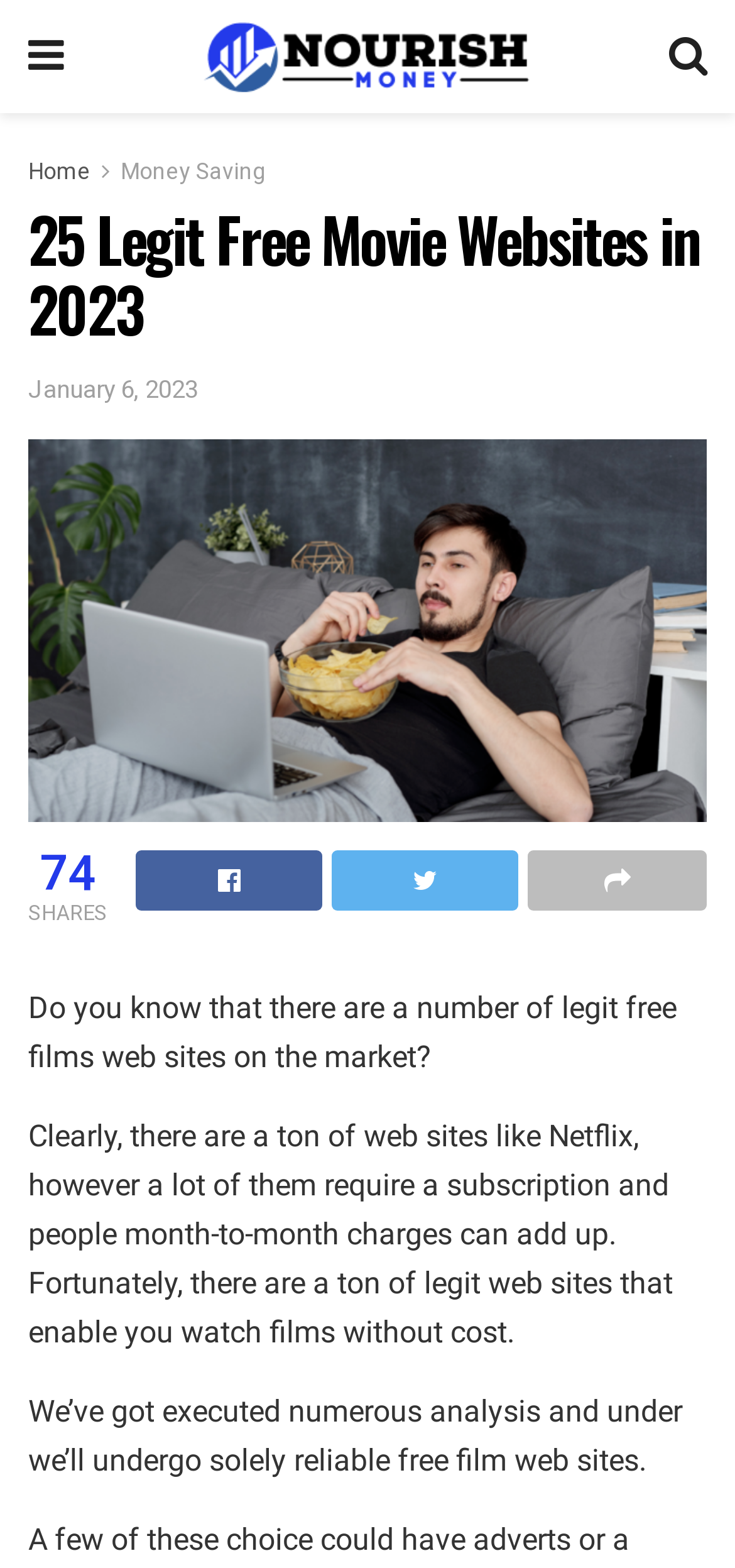Use one word or a short phrase to answer the question provided: 
What is the date of the article?

January 6, 2023